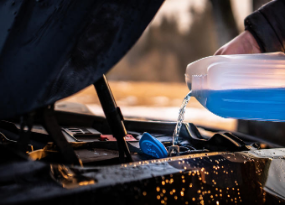What time of day is depicted in the image?
Please respond to the question with as much detail as possible.

The soft, golden light in the image suggests a late afternoon, which is a time of day characterized by a warm and gentle ambiance, as described in the caption.